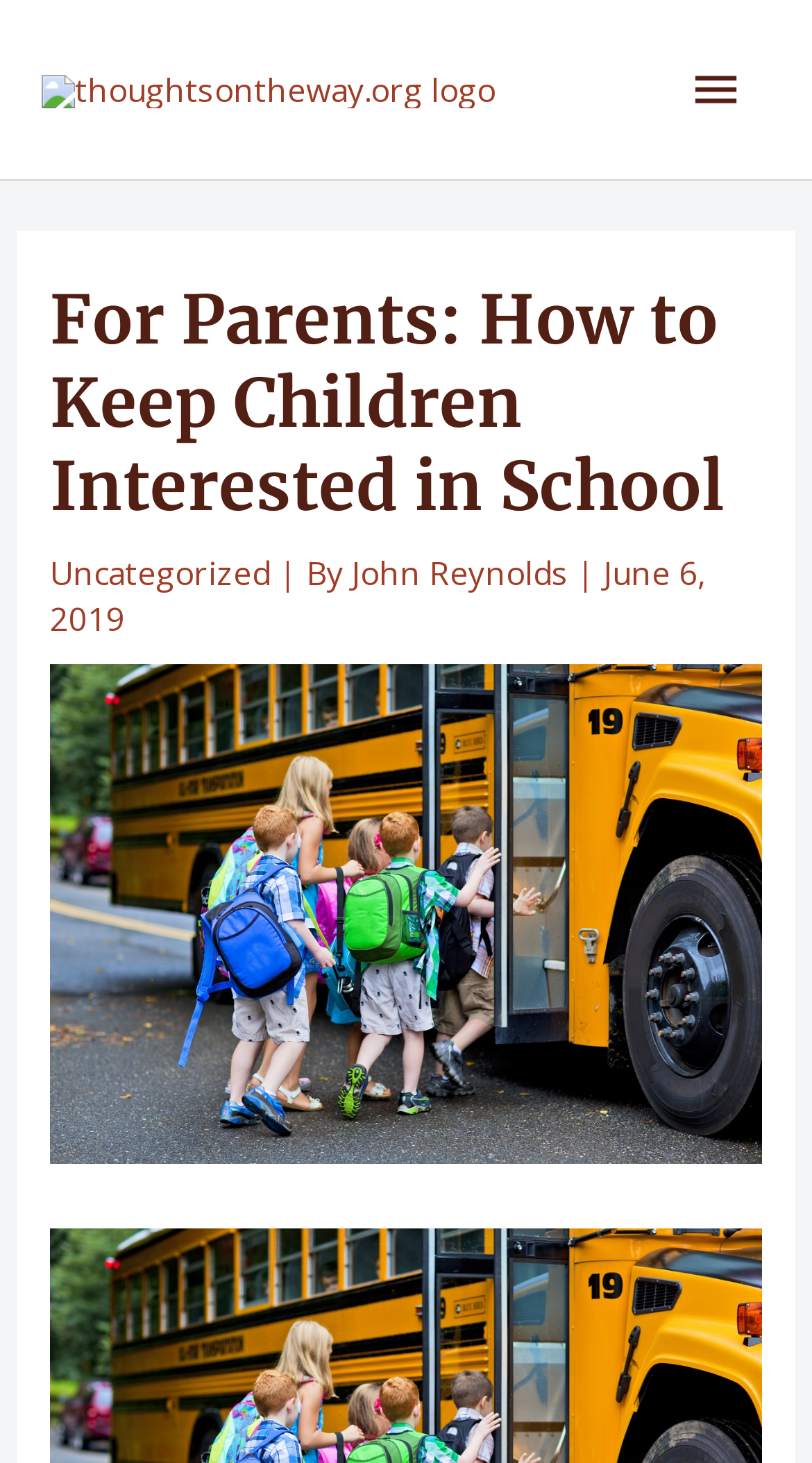What is the author of the article?
Respond with a short answer, either a single word or a phrase, based on the image.

John Reynolds